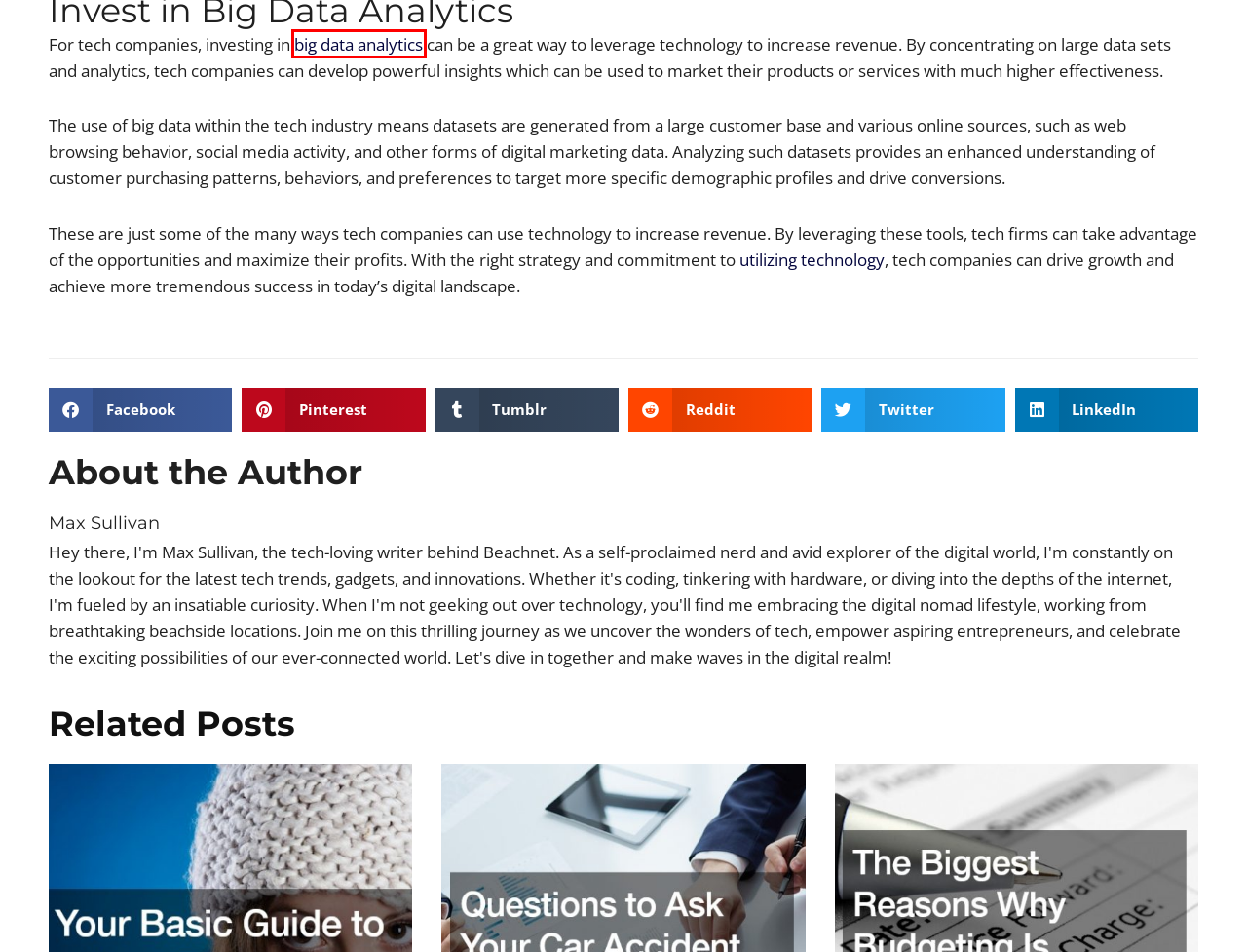With the provided screenshot showing a webpage and a red bounding box, determine which webpage description best fits the new page that appears after clicking the element inside the red box. Here are the options:
A. Science & Tech Lounge Archives - Beachnet
B. Business Solutions Archives - Beachnet
C. Internet Cafe Archives - Beachnet
D. January 29, 2023 - Beachnet
E. Beachnet - Exploring the Science and Tech Frontier
F. Questions to Ask Your Car Accident Lawyer - Beachnet
G. What is big data analytics? | Definition from TechTarget
H. The Biggest Reasons Why Budgeting Is Important to a Business - Beachnet

G